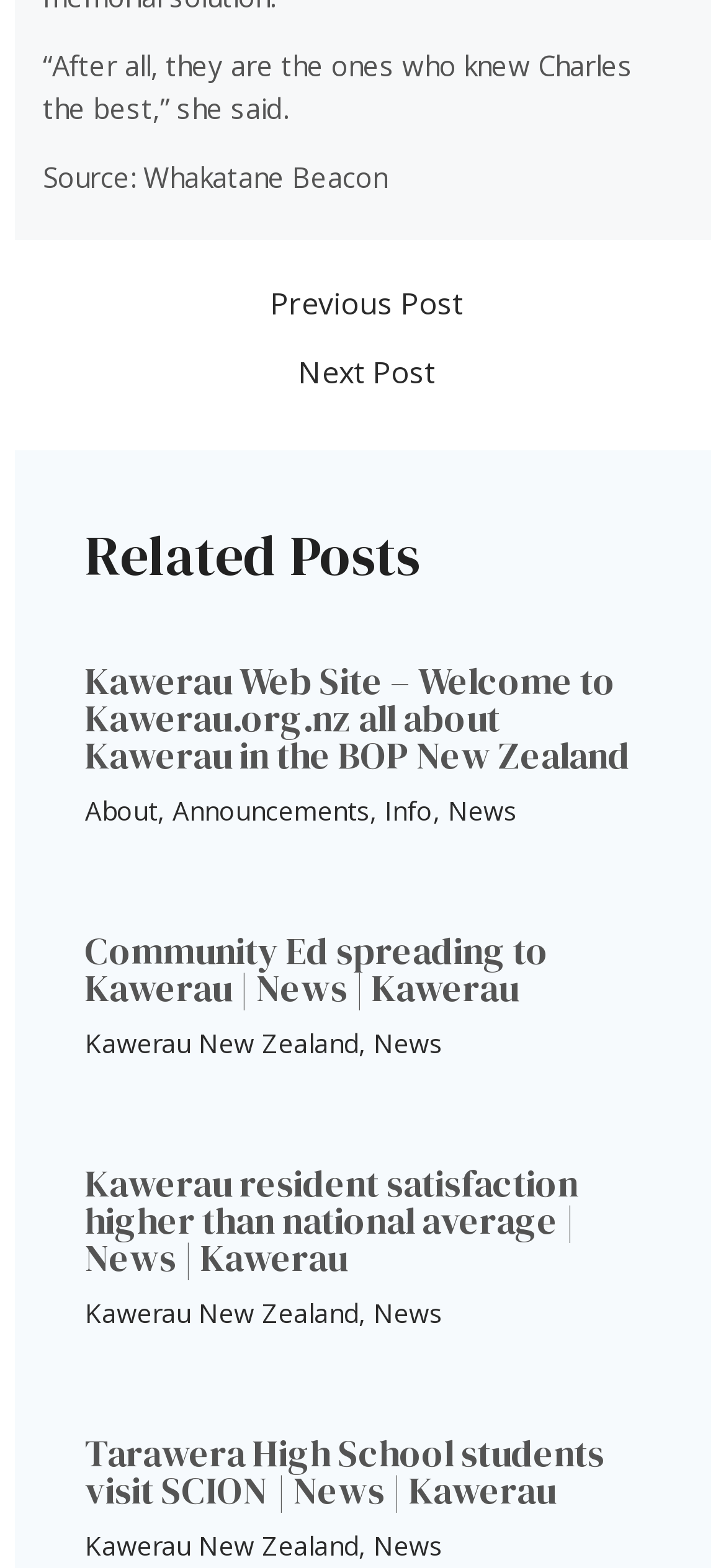Please indicate the bounding box coordinates for the clickable area to complete the following task: "Check 'Tarawera High School students visit SCION | News | Kawerau'". The coordinates should be specified as four float numbers between 0 and 1, i.e., [left, top, right, bottom].

[0.117, 0.911, 0.832, 0.968]